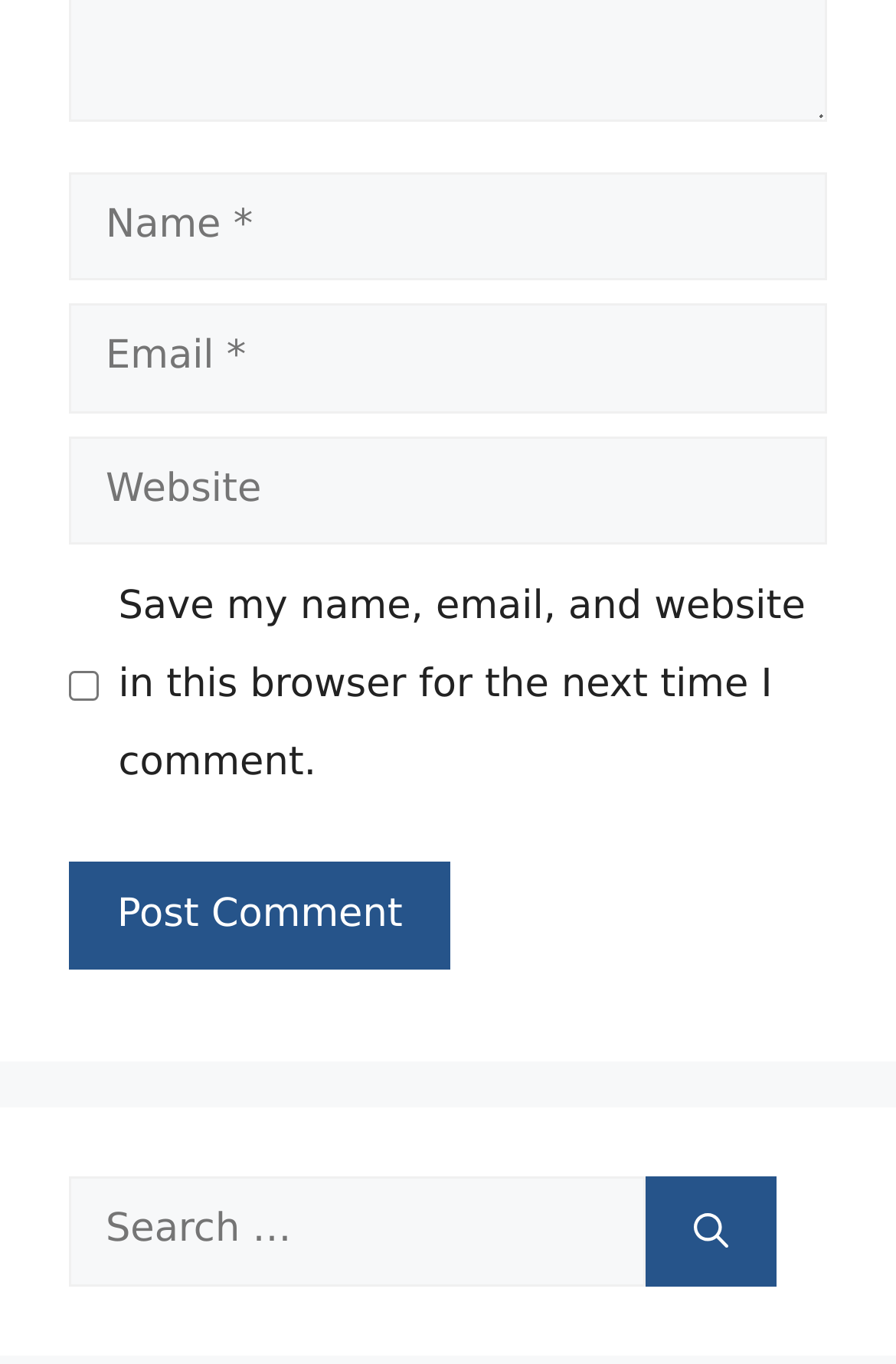Determine the bounding box coordinates for the HTML element mentioned in the following description: "parent_node: Comment name="author" placeholder="Name *"". The coordinates should be a list of four floats ranging from 0 to 1, represented as [left, top, right, bottom].

[0.077, 0.126, 0.923, 0.206]